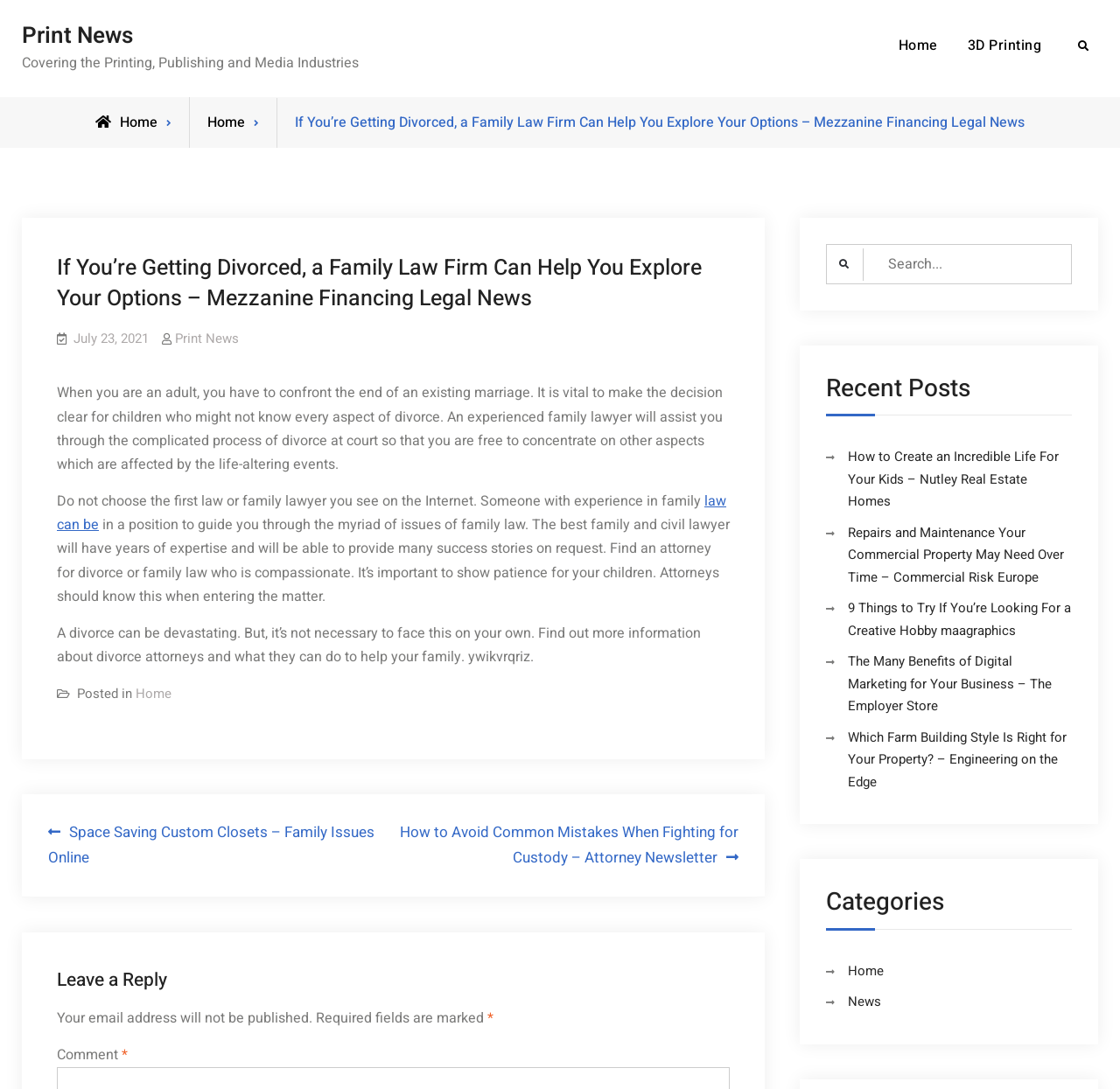What is the purpose of the 'Recent Posts' section?
Please interpret the details in the image and answer the question thoroughly.

The 'Recent Posts' section appears to be a list of recent articles or blog posts on the website, providing users with a way to access and read recent content. This is evident from the presence of multiple links with descriptive text, which are typical of blog post titles.